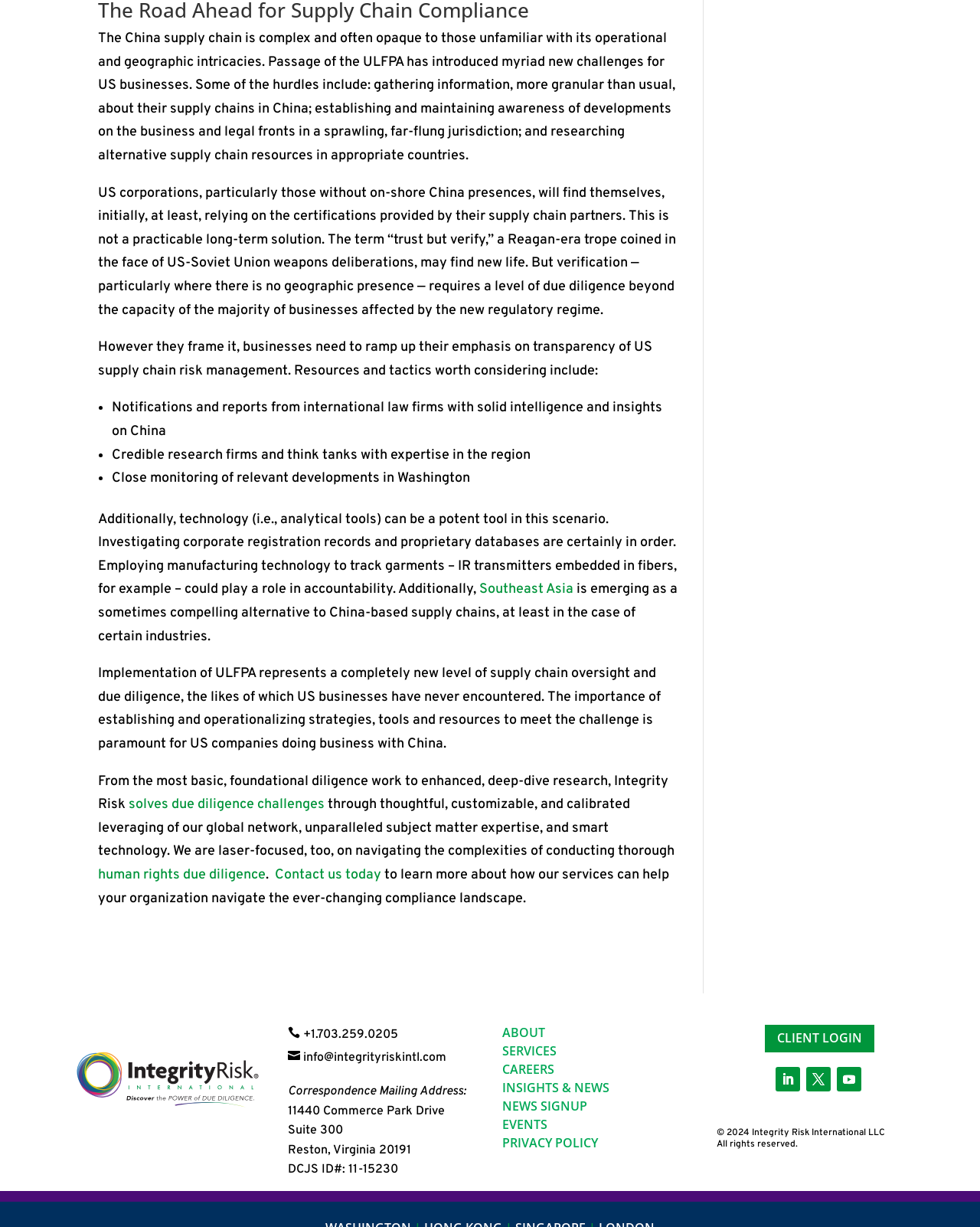Respond to the question with just a single word or phrase: 
What is an alternative to China-based supply chains?

Southeast Asia